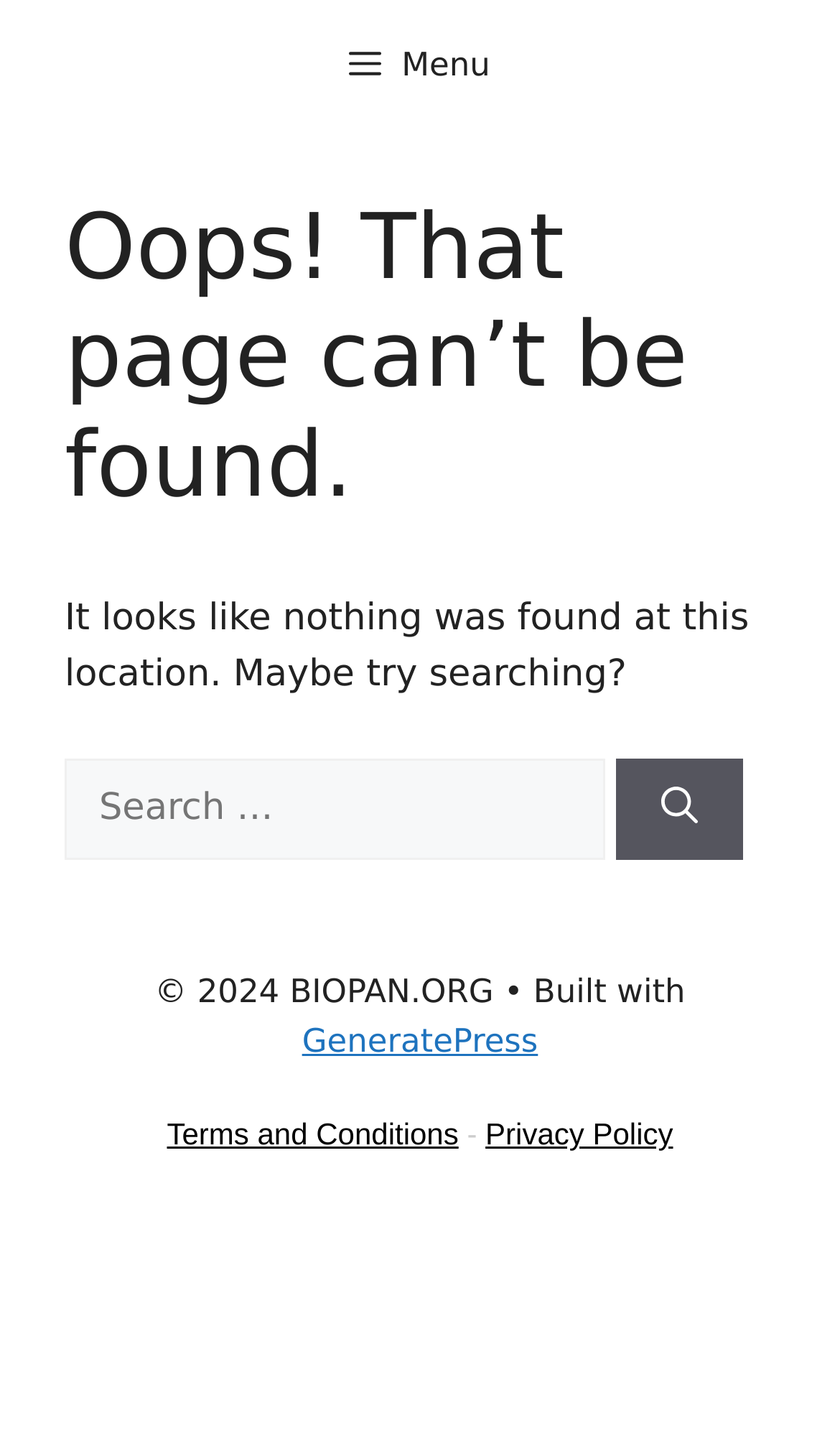What is the purpose of the search box?
We need a detailed and meticulous answer to the question.

I inferred the purpose of the search box by looking at the label 'Search for:' next to it and the button 'Search' beside it, which suggests that users can input keywords to search for content on the website.